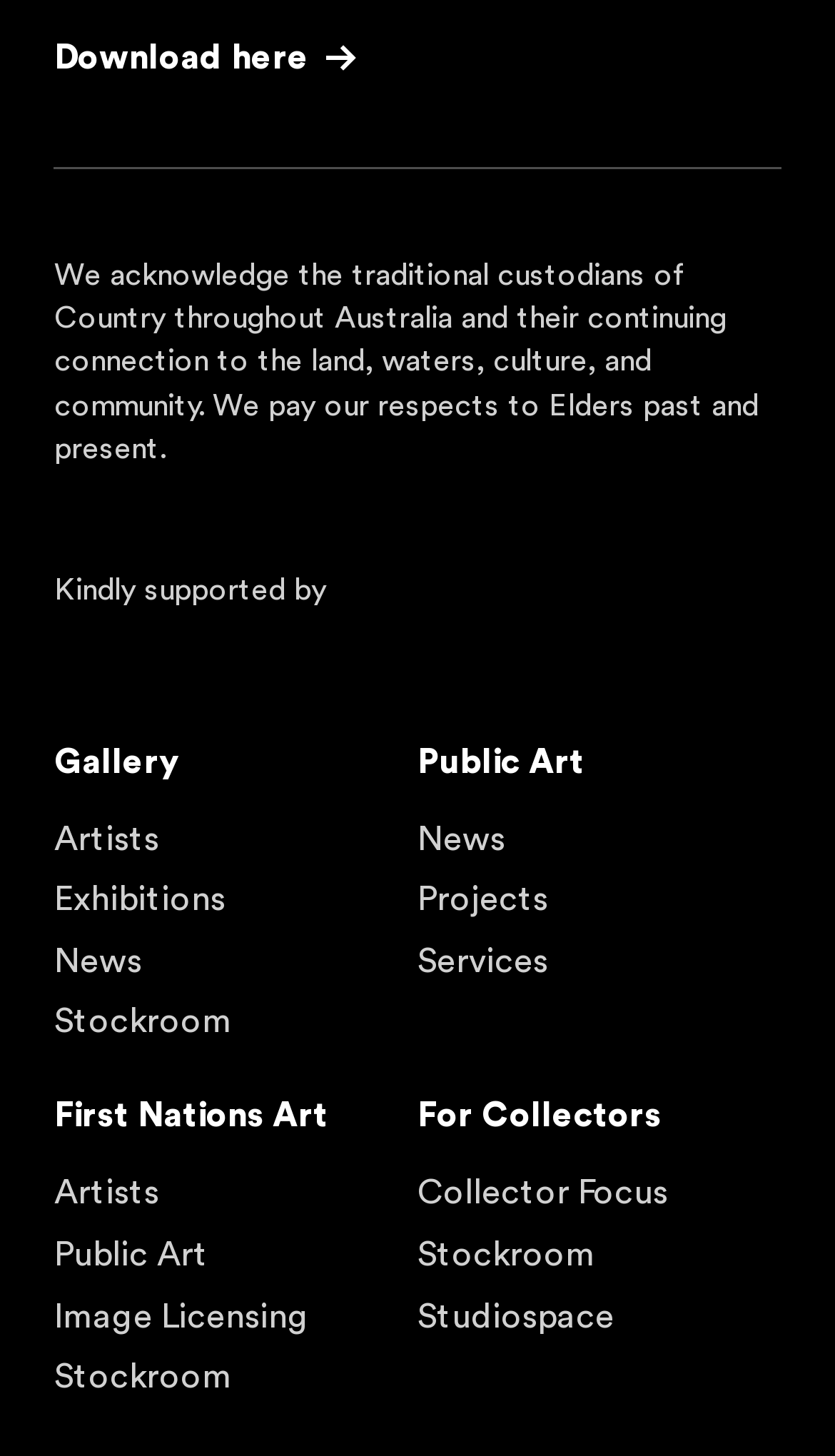Find the bounding box coordinates for the area that should be clicked to accomplish the instruction: "Visit the Gallery page".

[0.065, 0.511, 0.5, 0.535]